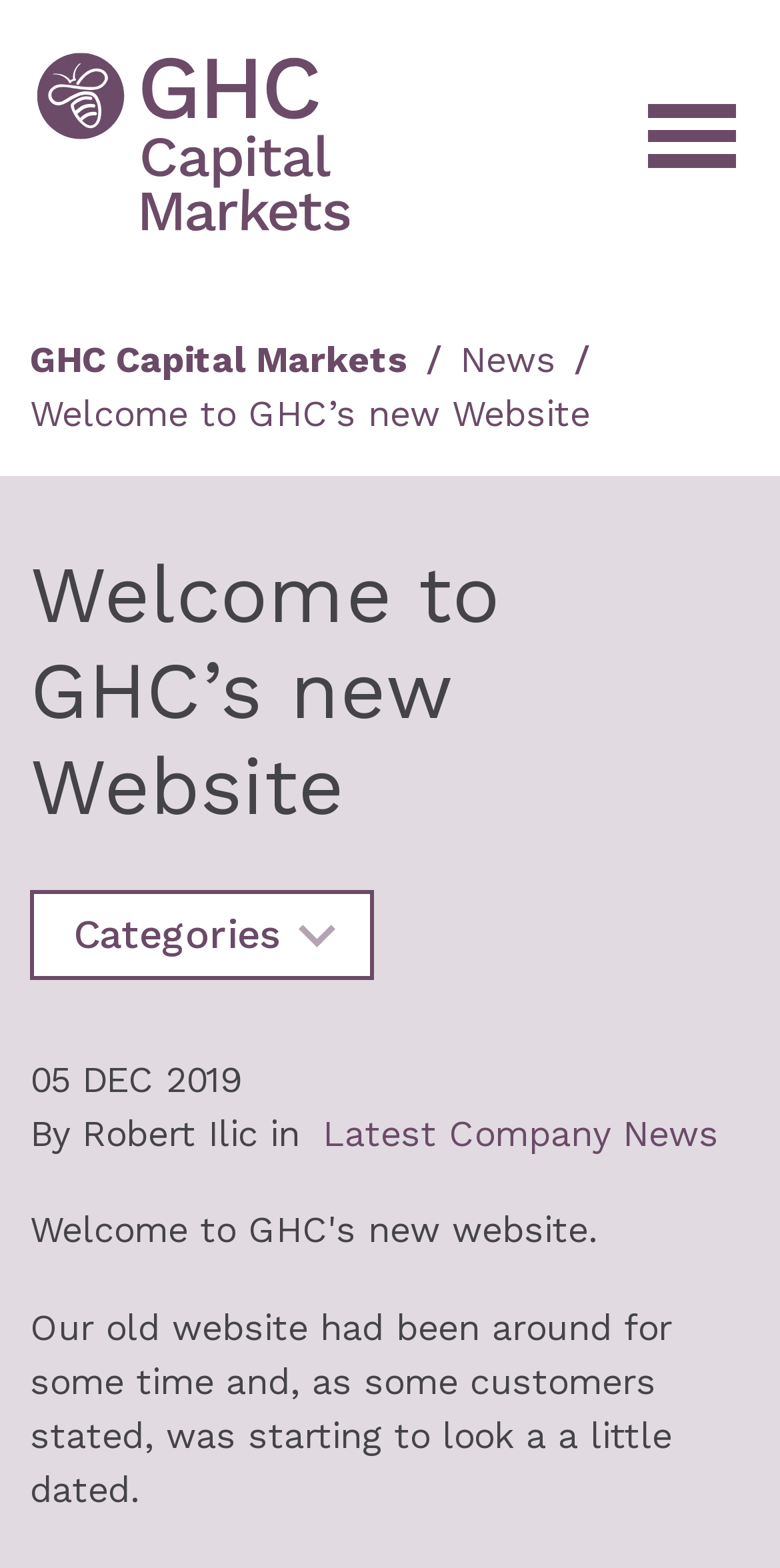What is the date of the news article?
Can you offer a detailed and complete answer to this question?

I found the date of the news article by looking at the StaticText element with the text '05 DEC 2019' at coordinates [0.038, 0.674, 0.31, 0.701]. This suggests that the date of the news article is 05 DEC 2019.